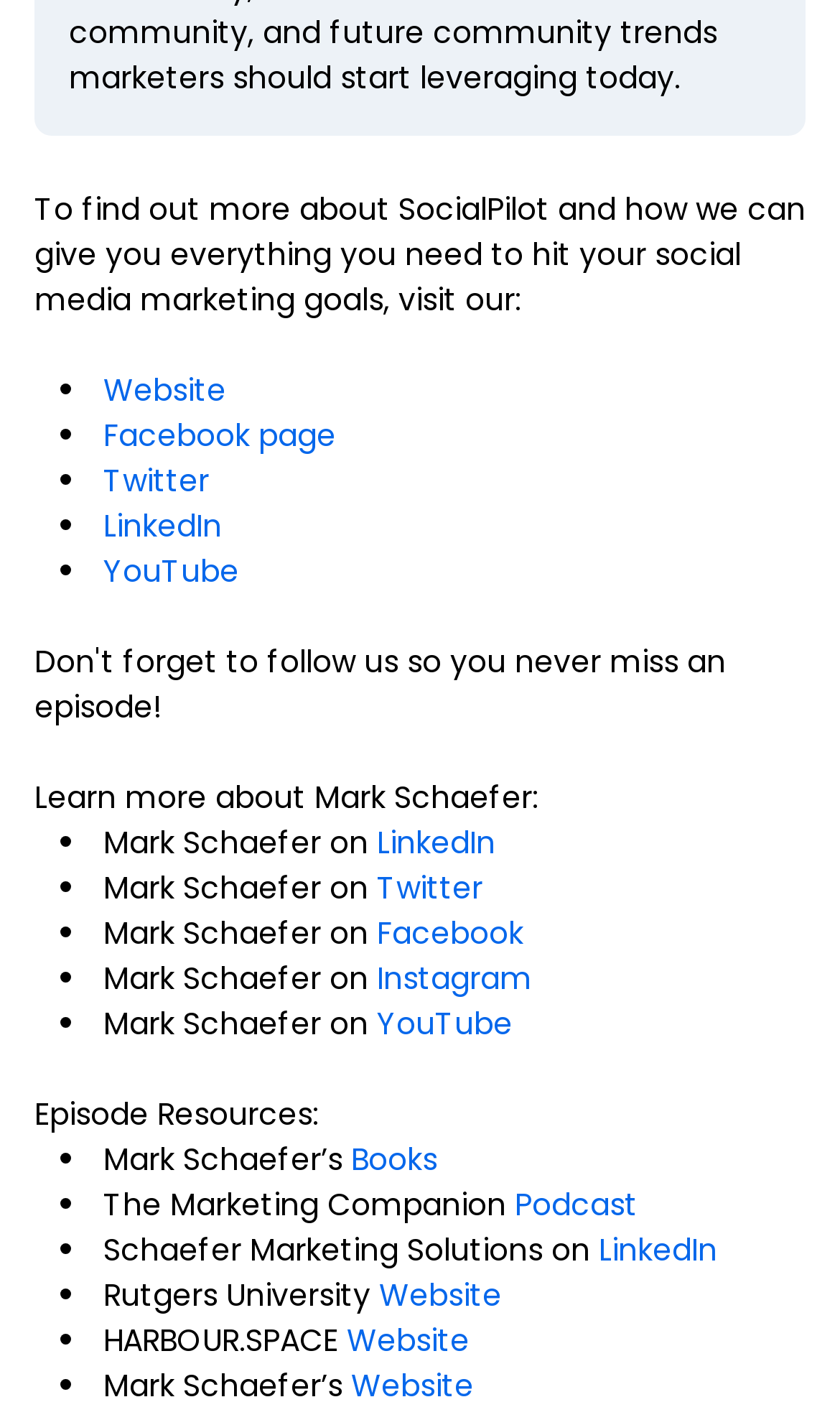How many social media platforms are mentioned on this webpage?
Craft a detailed and extensive response to the question.

I counted the number of social media platforms mentioned on the webpage by looking at the links provided. I found links to Facebook, Twitter, LinkedIn, YouTube, and Instagram, which are all social media platforms.